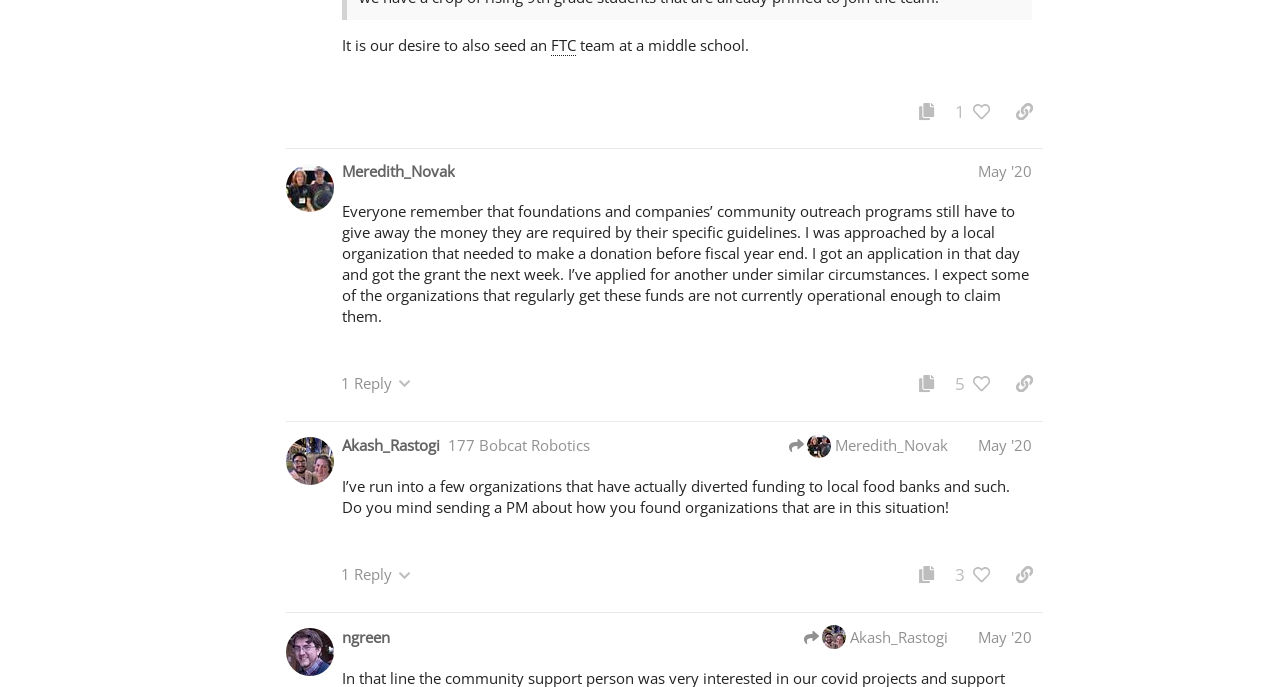Please provide the bounding box coordinates for the element that needs to be clicked to perform the instruction: "Copy the contents of this post". The coordinates must consist of four float numbers between 0 and 1, formatted as [left, top, right, bottom].

[0.709, 0.138, 0.738, 0.186]